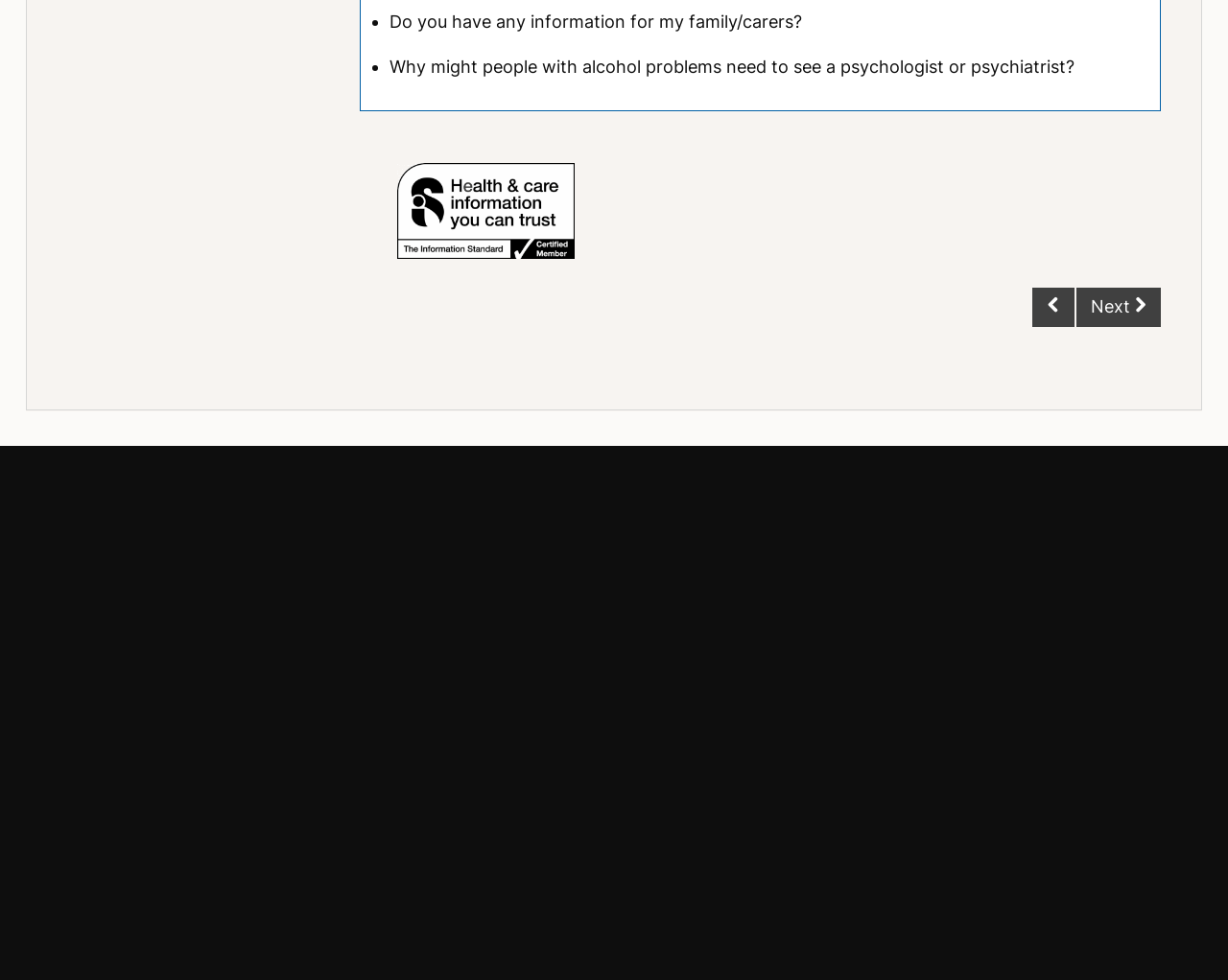Given the element description: "Bike Transport in Kolkata", predict the bounding box coordinates of the UI element it refers to, using four float numbers between 0 and 1, i.e., [left, top, right, bottom].

None